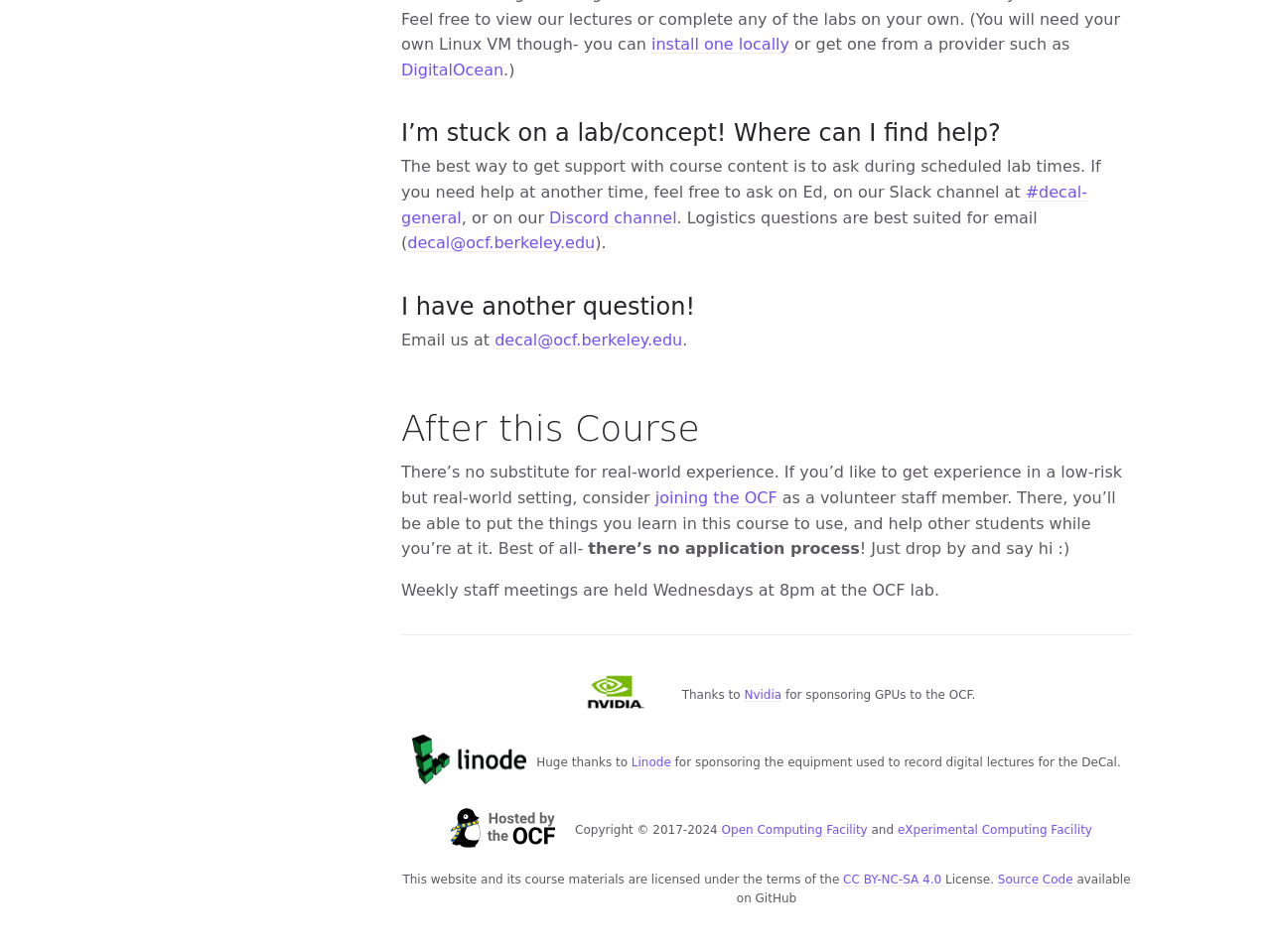What is the best way to get support with course content?
Look at the image and respond with a one-word or short-phrase answer.

Ask during scheduled lab times